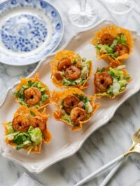What is the color of the decorative plate?
Using the information presented in the image, please offer a detailed response to the question.

According to the caption, there is a 'decorative blue-and-white plate' placed to the side, which suggests that the color of the decorative plate is blue-and-white.